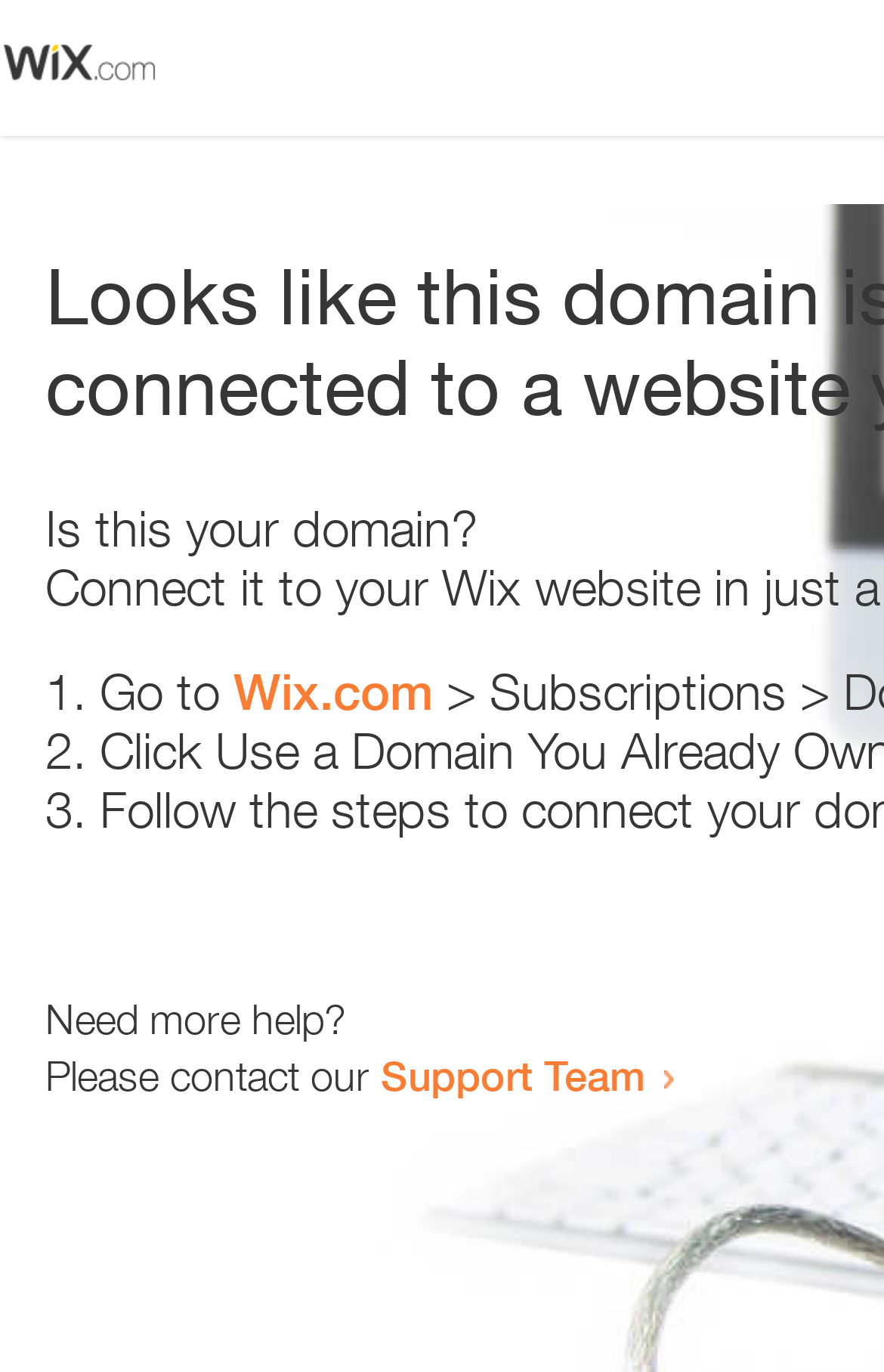Based on the visual content of the image, answer the question thoroughly: What is the domain in question?

The question is asking about the domain mentioned in the text 'Is this your domain?' which is not explicitly stated, but the context implies that it is referring to the current domain.